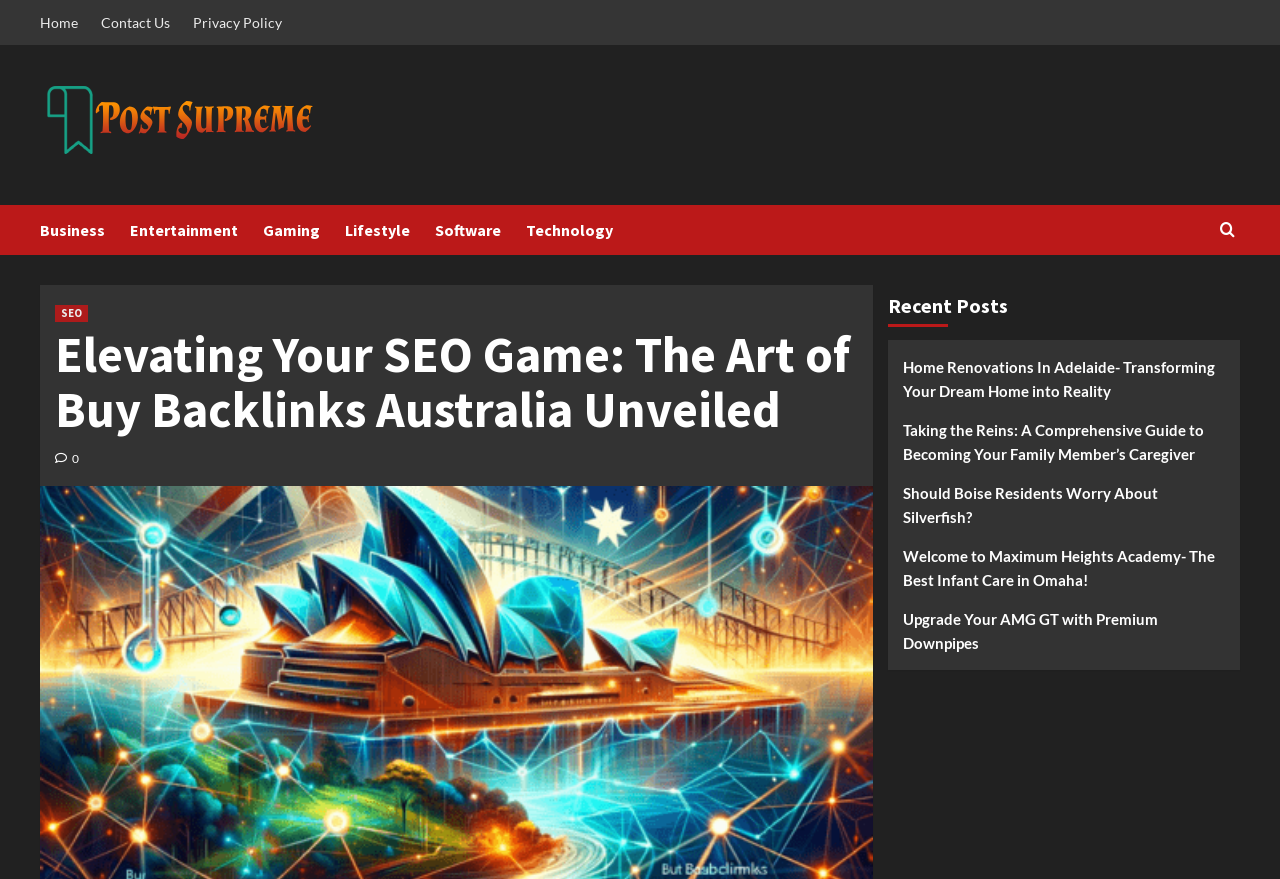Locate the bounding box of the UI element based on this description: "Software". Provide four float numbers between 0 and 1 as [left, top, right, bottom].

[0.34, 0.233, 0.411, 0.29]